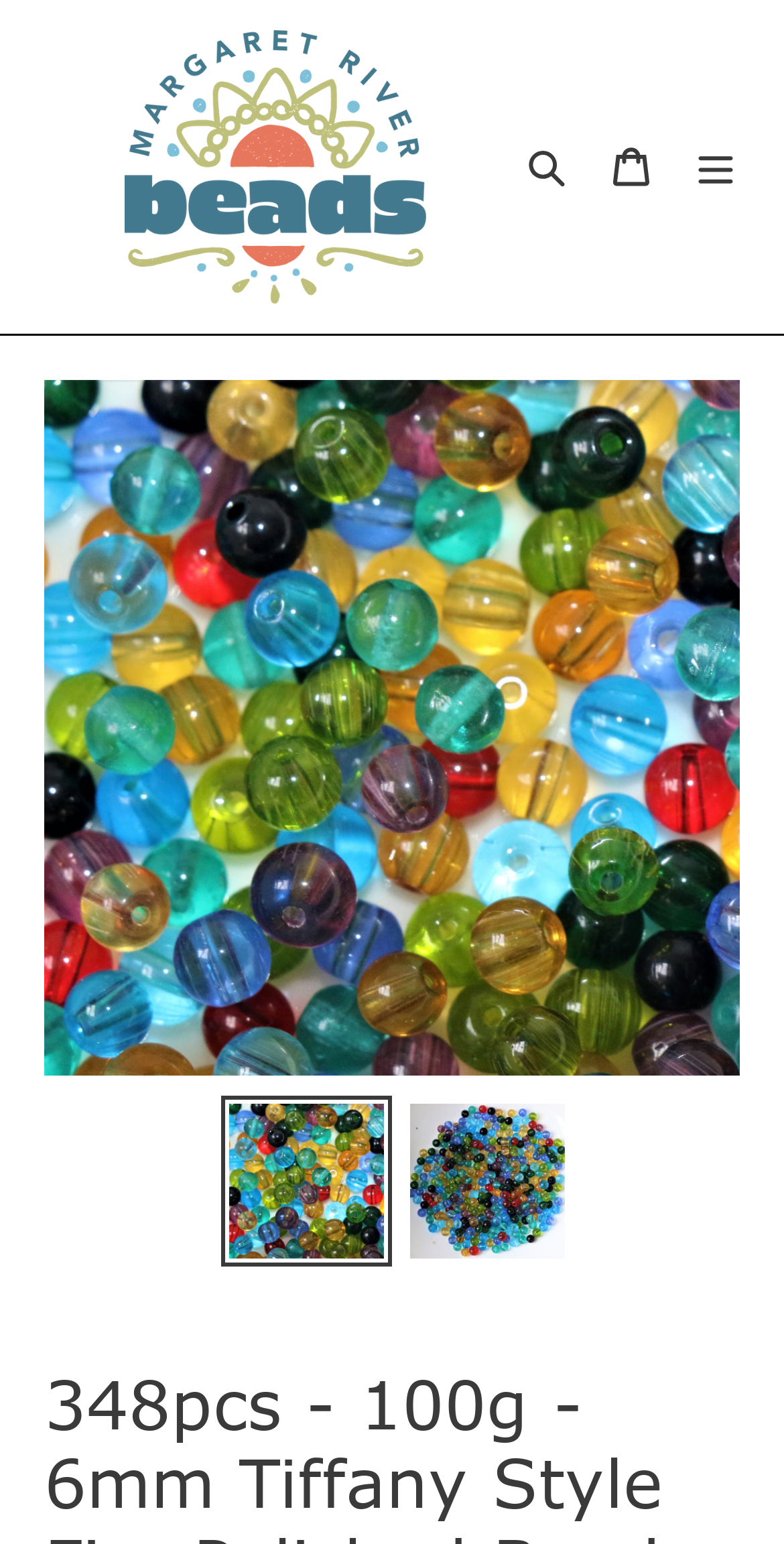Generate the title text from the webpage.

348pcs - 100g - 6mm Tiffany Style Fire Polished Bead Collection [TIF-T1]